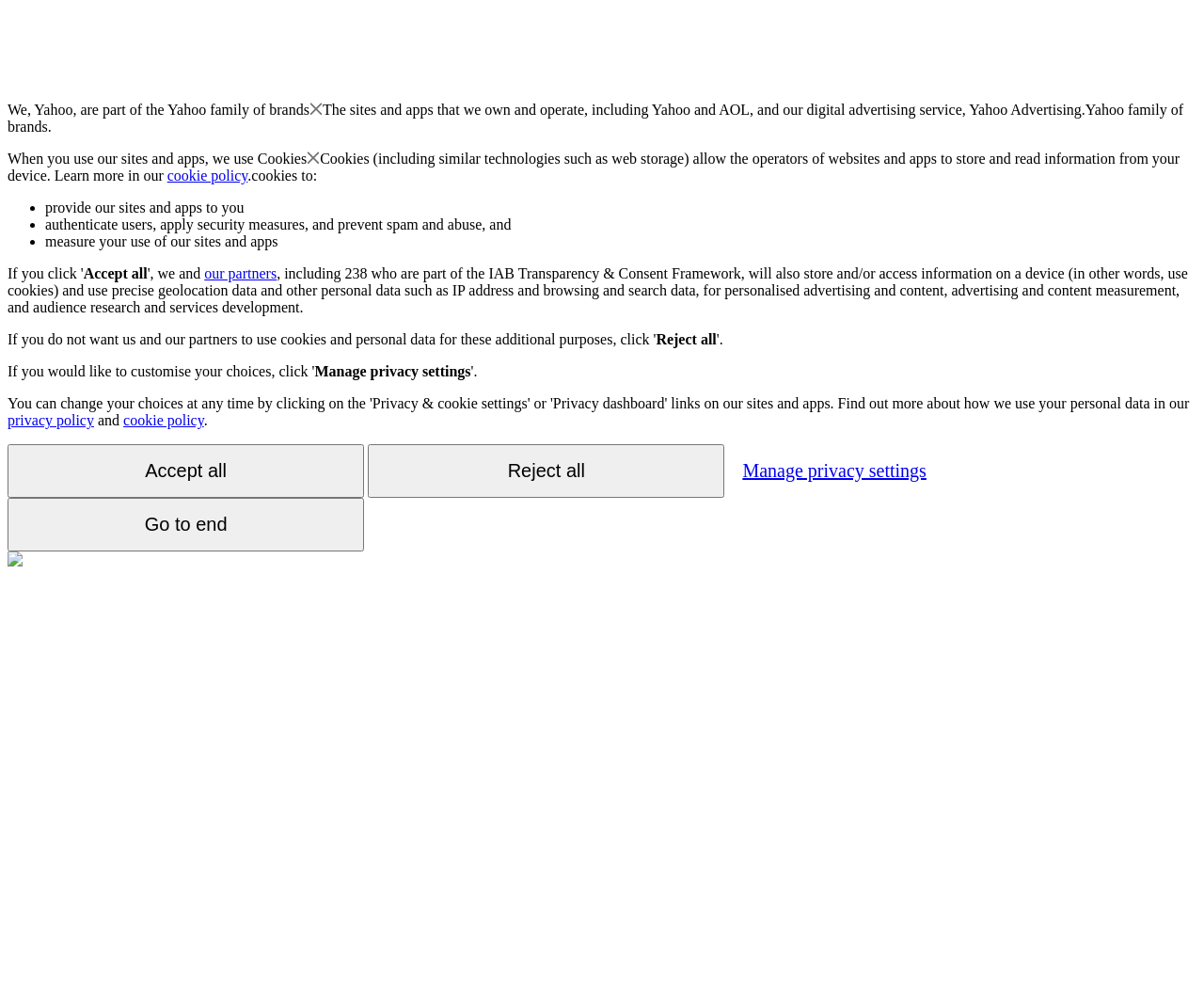Find the bounding box coordinates of the clickable region needed to perform the following instruction: "Click the 'Go to end' button". The coordinates should be provided as four float numbers between 0 and 1, i.e., [left, top, right, bottom].

[0.006, 0.495, 0.302, 0.548]